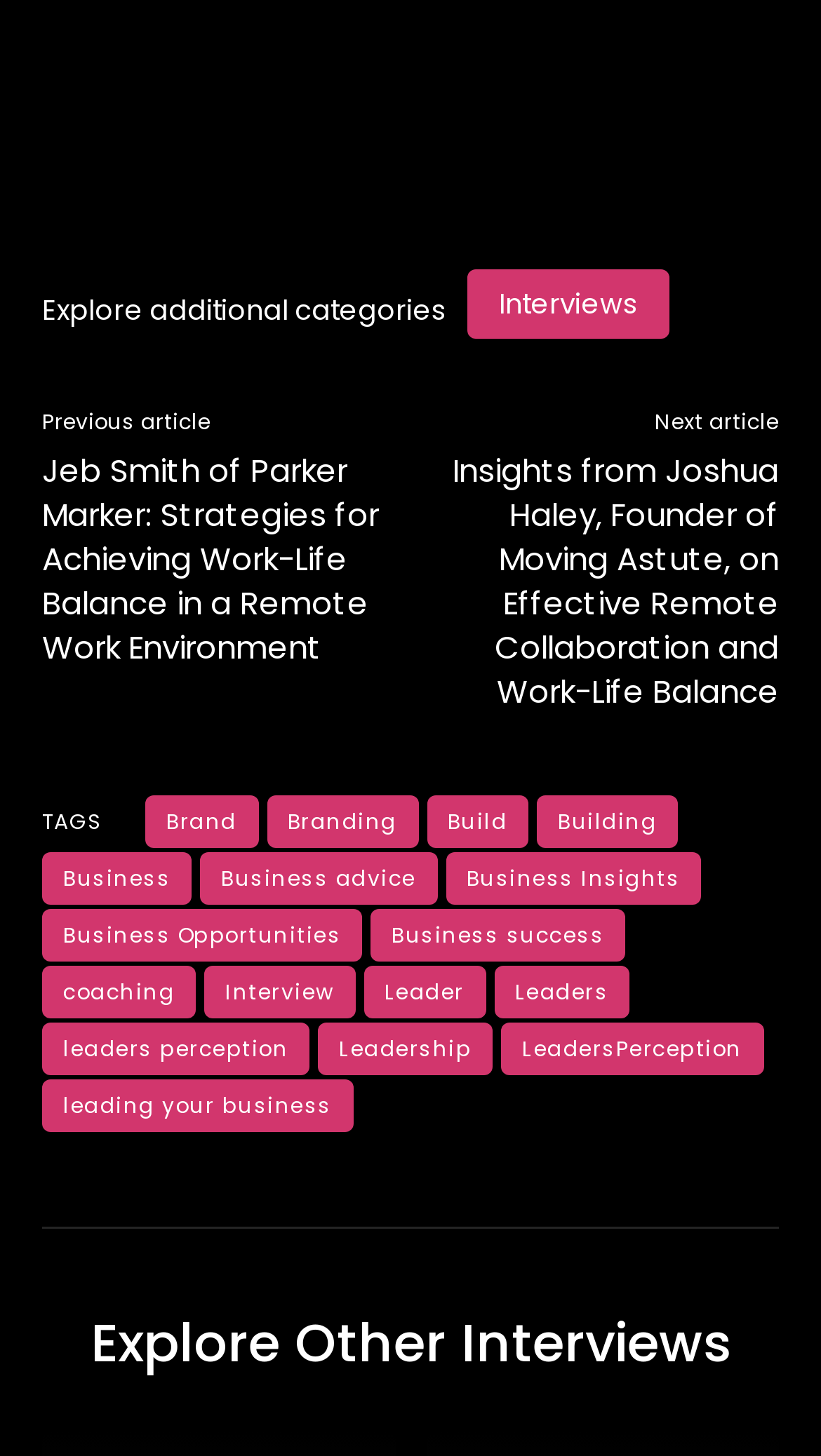Specify the bounding box coordinates of the area to click in order to follow the given instruction: "Click on the 'Leadership' link."

[0.387, 0.703, 0.6, 0.739]